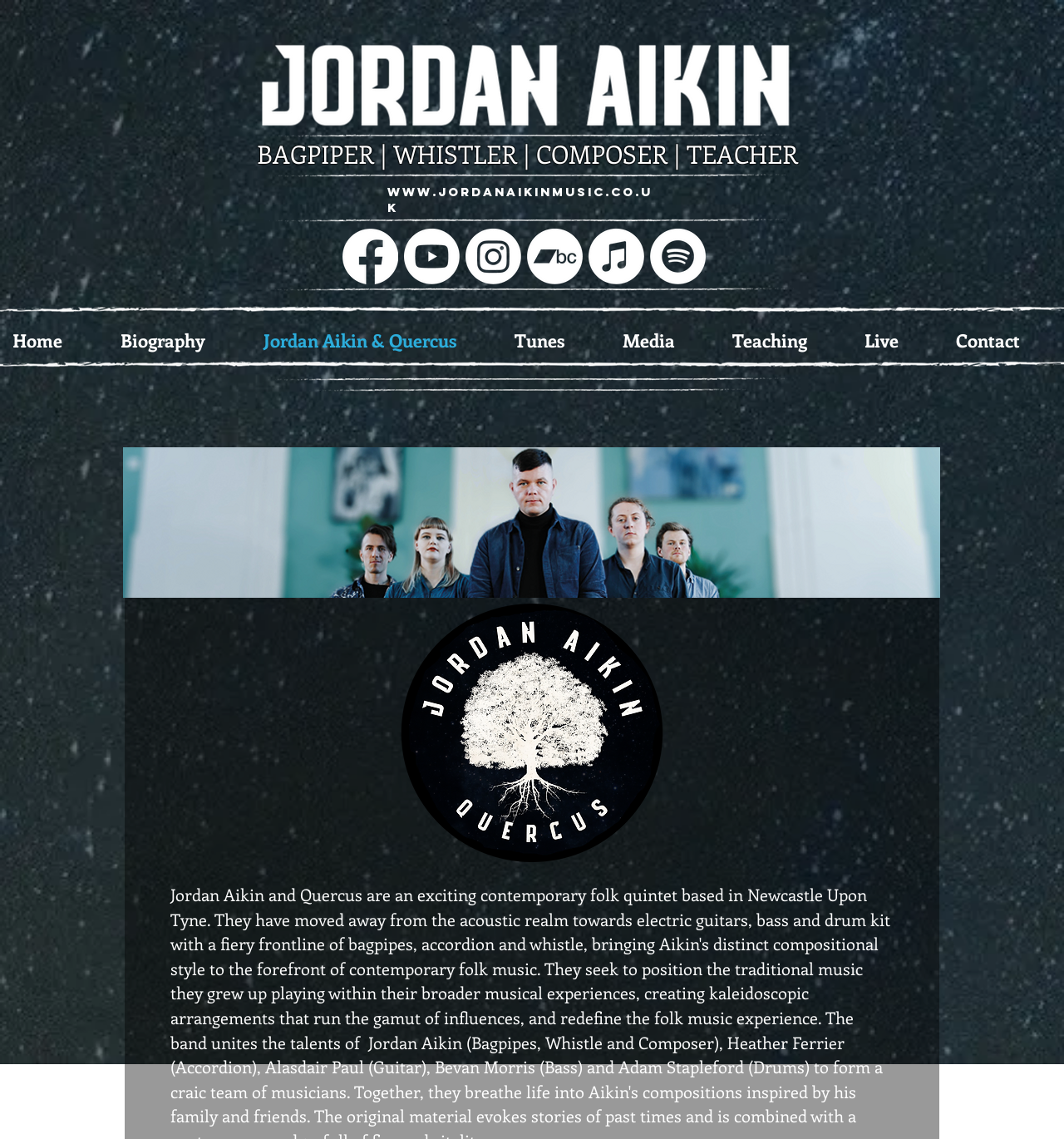Please determine the bounding box coordinates of the element to click in order to execute the following instruction: "Check out Jordan Aikin & Quercus". The coordinates should be four float numbers between 0 and 1, specified as [left, top, right, bottom].

[0.236, 0.263, 0.472, 0.334]